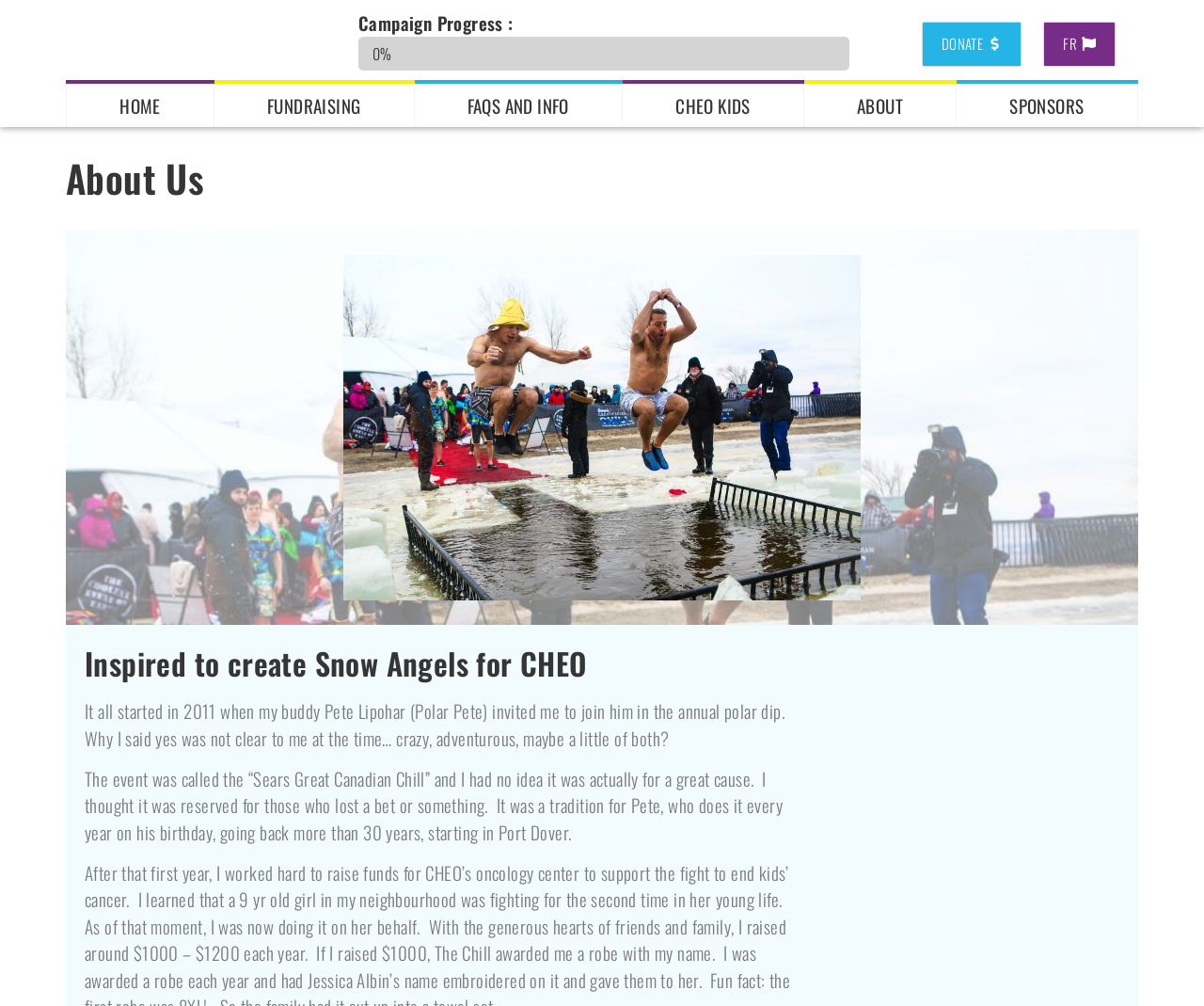Locate the bounding box coordinates of the element that needs to be clicked to carry out the instruction: "Switch to French language". The coordinates should be given as four float numbers ranging from 0 to 1, i.e., [left, top, right, bottom].

[0.867, 0.023, 0.926, 0.066]